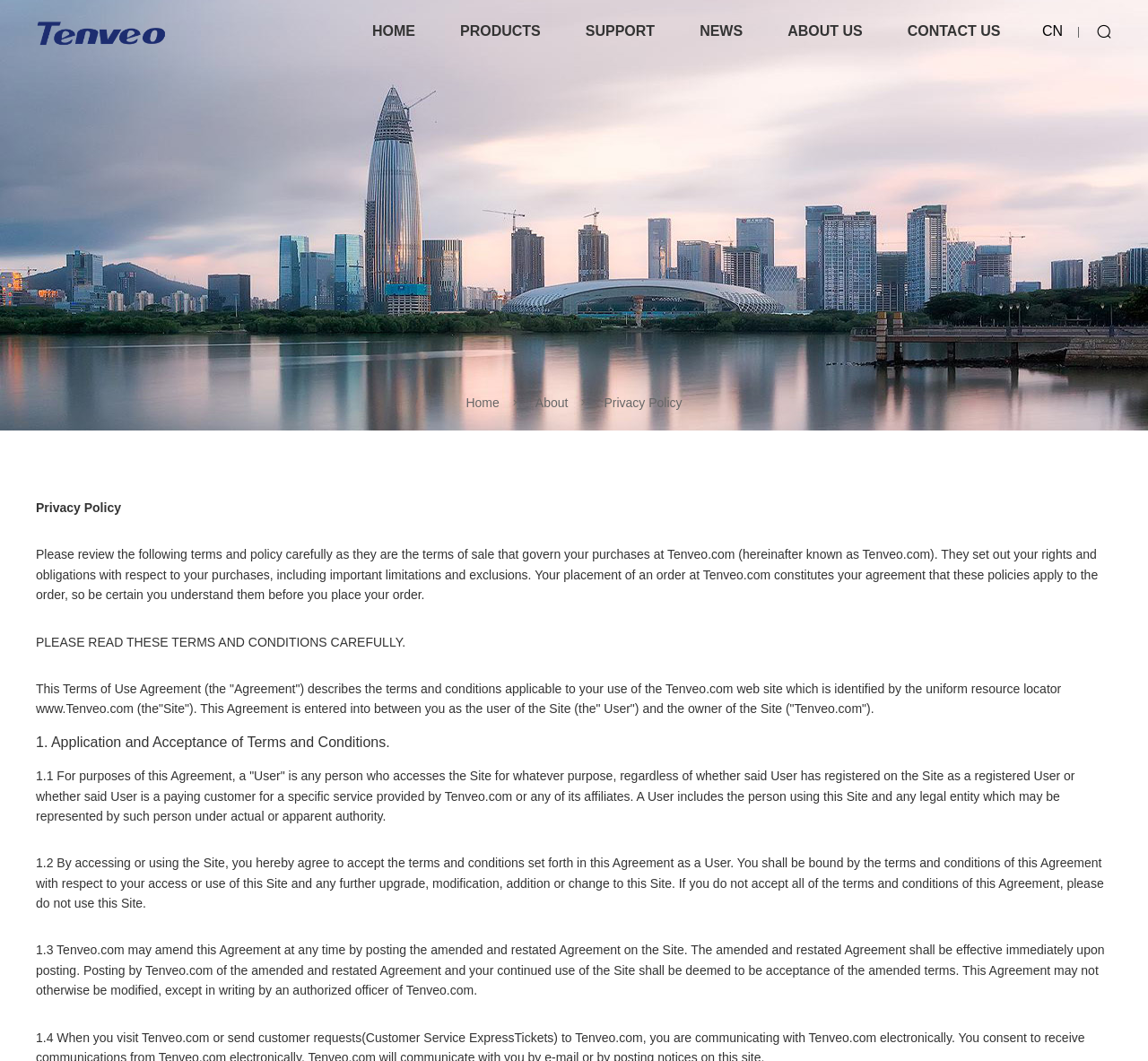Calculate the bounding box coordinates of the UI element given the description: "About".

[0.466, 0.37, 0.514, 0.389]